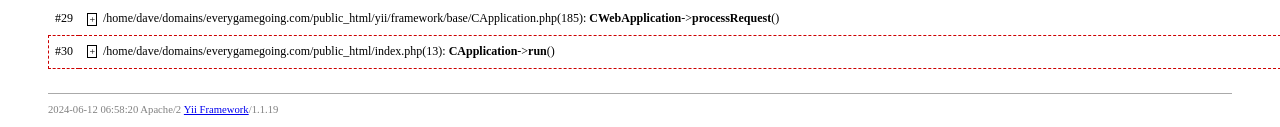Find the bounding box of the UI element described as: "Yii Framework". The bounding box coordinates should be given as four float values between 0 and 1, i.e., [left, top, right, bottom].

[0.144, 0.821, 0.194, 0.907]